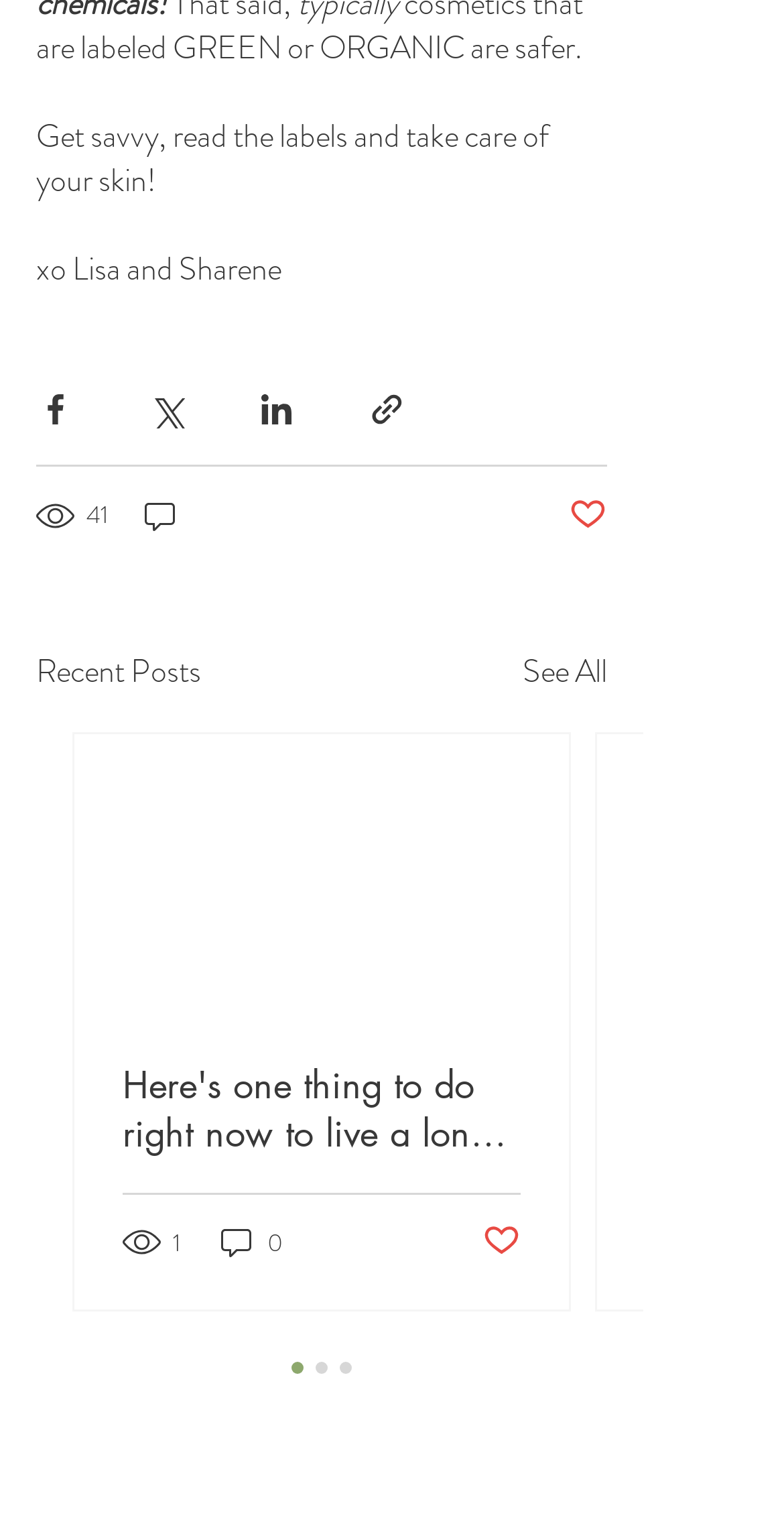Refer to the element description See All and identify the corresponding bounding box in the screenshot. Format the coordinates as (top-left x, top-left y, bottom-right x, bottom-right y) with values in the range of 0 to 1.

[0.667, 0.426, 0.774, 0.458]